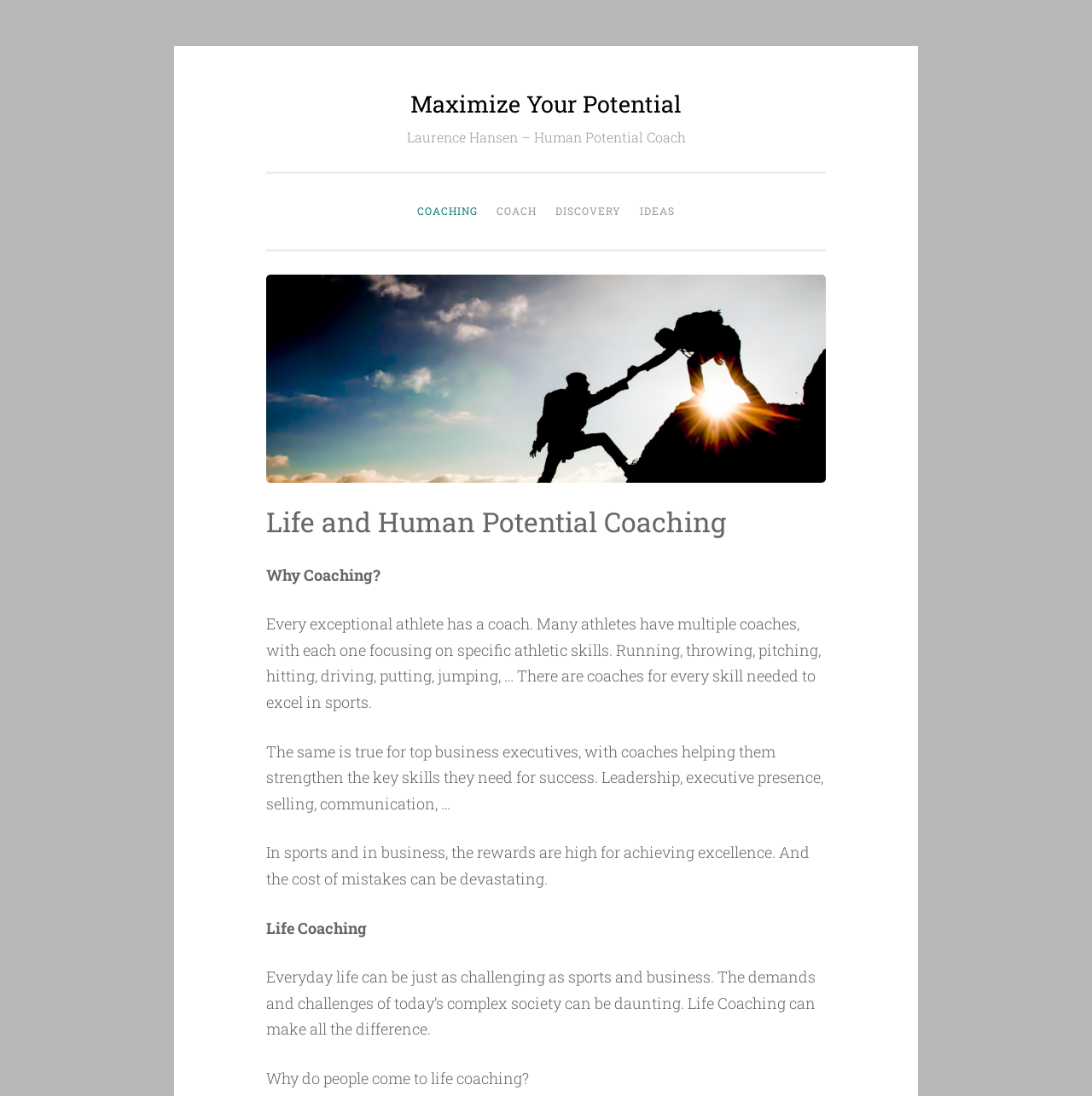Explain the webpage's design and content in an elaborate manner.

The webpage is about Laurence Hansen, a Human Potential Coach, and his coaching services. At the top, there is a "Skip to content" link, followed by a heading that reads "Maximize Your Potential" and a subheading that reads "Laurence Hansen – Human Potential Coach". 

Below these headings, there are four links: "COACHING", "COACH", "DISCOVERY", and "IDEAS", which are positioned horizontally and are likely part of a navigation menu.

Further down, there is a section that appears to be an introduction to life and human potential coaching. This section has a heading that reads "Life and Human Potential Coaching" and several paragraphs of text that explain the concept of coaching in sports and business, and how it can be applied to everyday life. The text also highlights the benefits of life coaching, including overcoming challenges and achieving excellence.

The text is organized into several sections, with headings and subheadings that break up the content into manageable chunks. The overall structure of the page is clean and easy to follow, with a clear hierarchy of information.